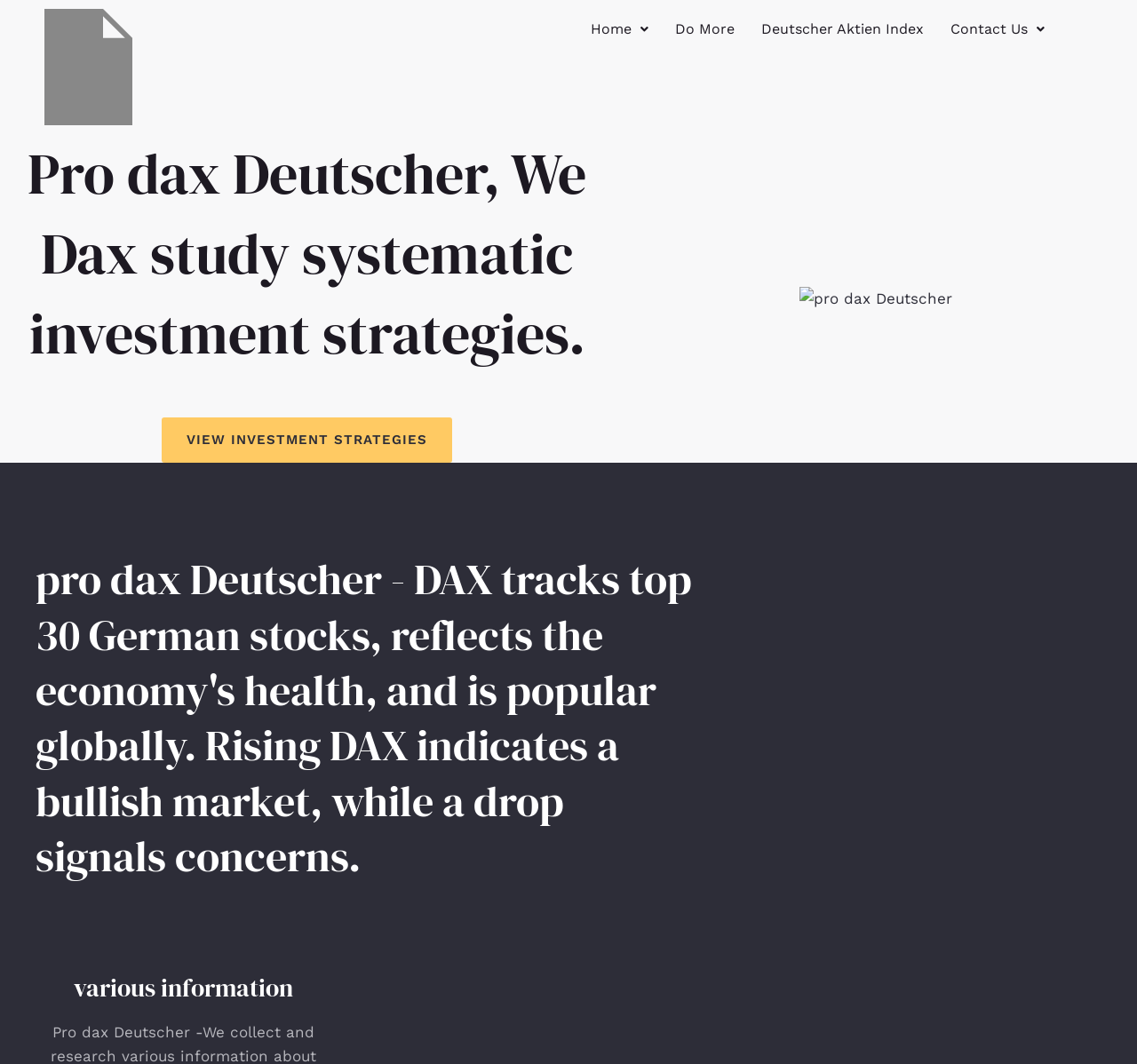Please locate and retrieve the main header text of the webpage.

Pro dax Deutscher, We Dax study systematic investment strategies.